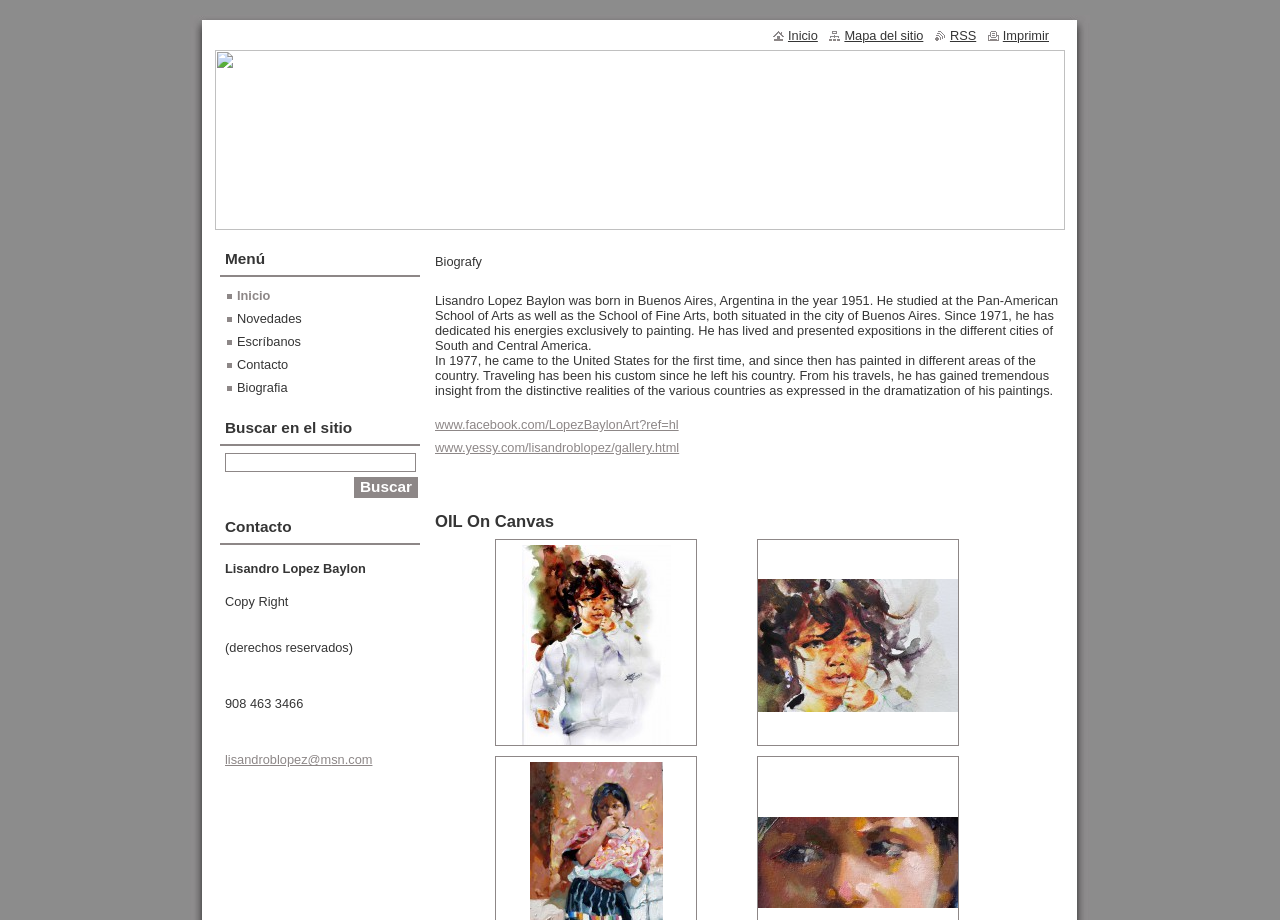Explain the webpage in detail.

The webpage is about Lopez Baylon Art, featuring the biography and artwork of Lisandro Lopez Baylon. At the top, there is a heading "Biografy" followed by a brief biography of the artist, which spans across multiple lines of text. Below the biography, there are two links to the artist's Facebook page and Yessy gallery.

On the right side of the biography, there is a heading "OIL On Canvas" followed by three links to images of the artist's paintings. The images are arranged vertically, with the first one taking up more space than the others.

On the left side of the page, there is a menu with headings "Menú", "Buscar en el sitio", and "Contacto". Under "Menú", there are five links to different sections of the website, including "Inicio", "Novedades", "Escríbanos", "Contacto", and "Biografia". Under "Buscar en el sitio", there is a search box with a "Buscar" button. Under "Contacto", there is the artist's name, copyright information, phone number, and email address.

At the bottom of the page, there is a layout table with two rows. The first row contains four links to "Inicio", "Mapa del sitio", "RSS", and "Imprimir". The second row is empty.